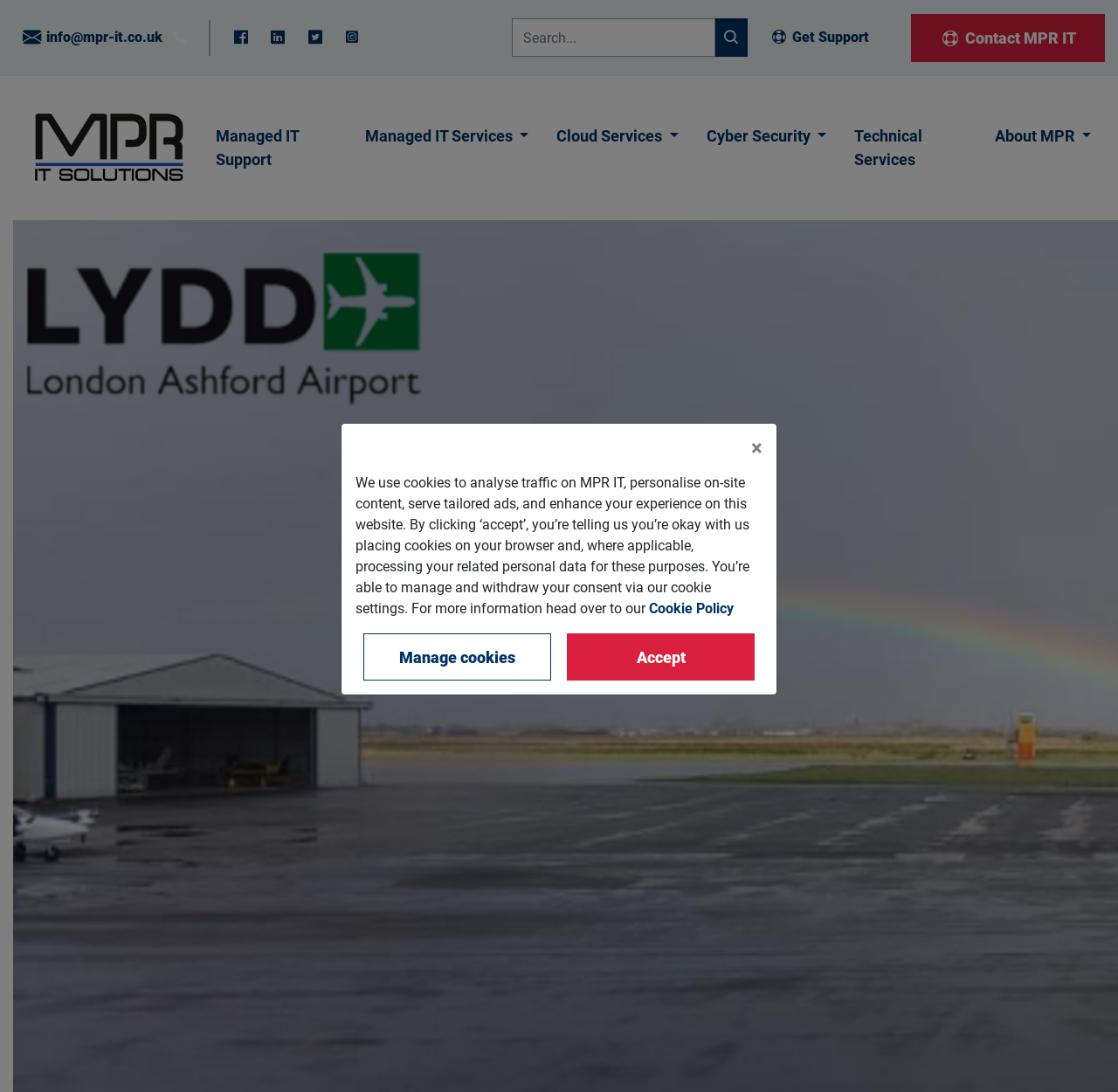Create a detailed narrative of the webpage’s visual and textual elements.

The webpage is about Voip Archives from MPR IT Solutions. At the top right corner, there is a "Close" button. Below it, there is a notification about cookies, which informs users about the website's cookie policy and provides links to "Cookie Policy" and "Manage cookies". The notification also includes an "Accept" button.

On the top left corner, there are several social media links, including email, Facebook, Twitter, LinkedIn, and Instagram. Next to these links, there is a search bar with a magnifying glass icon and a placeholder text "Search...". 

On the top navigation menu, there are links to "Get Support", "Contact MPR IT", and "MPR IT solutions", which also has an accompanying logo image. The main navigation menu includes links to "Managed IT Support", "Managed IT Services", "Cloud Services", "Cyber Security", "Technical Services", and "About MPR", each with a dropdown menu.

Overall, the webpage appears to be a company website, providing information about its services and solutions, as well as a way to get in touch with the company.